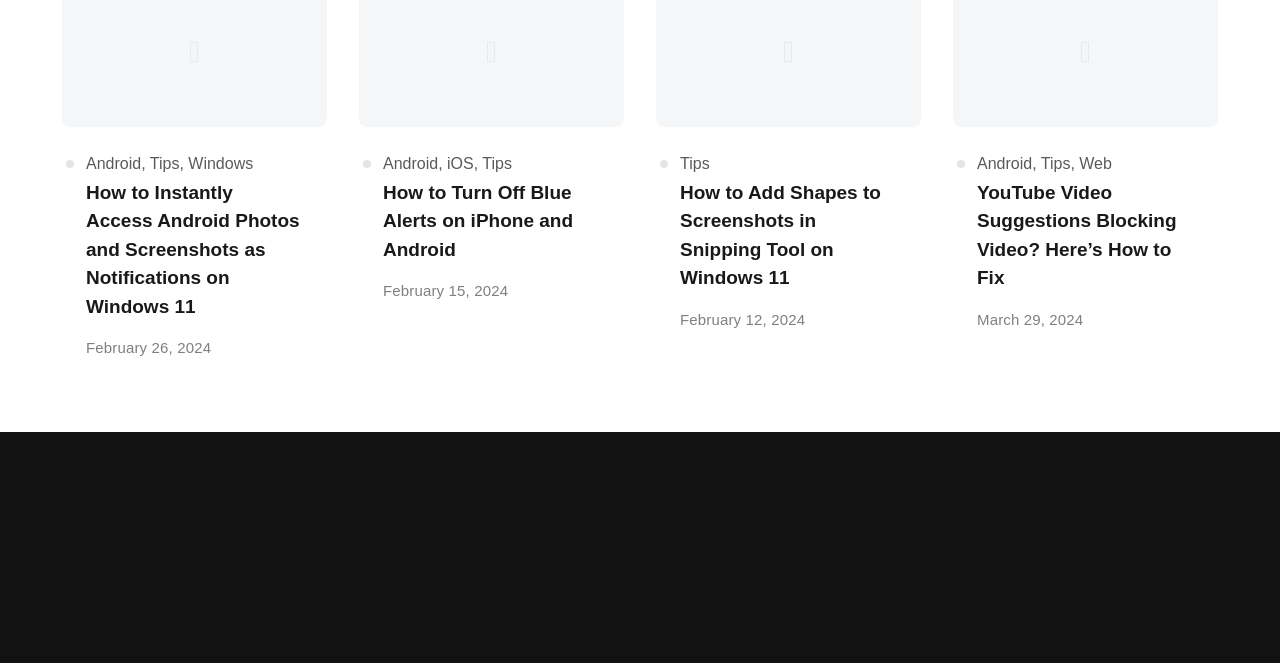What is the last category listed?
Provide a fully detailed and comprehensive answer to the question.

The last article has a heading 'YouTube Video Suggestions Blocking Video? Here’s How to Fix' and is categorized under 'Android', 'Tips', and 'Web' as indicated by the links 'Android', 'Tips', and 'Web' above the heading.